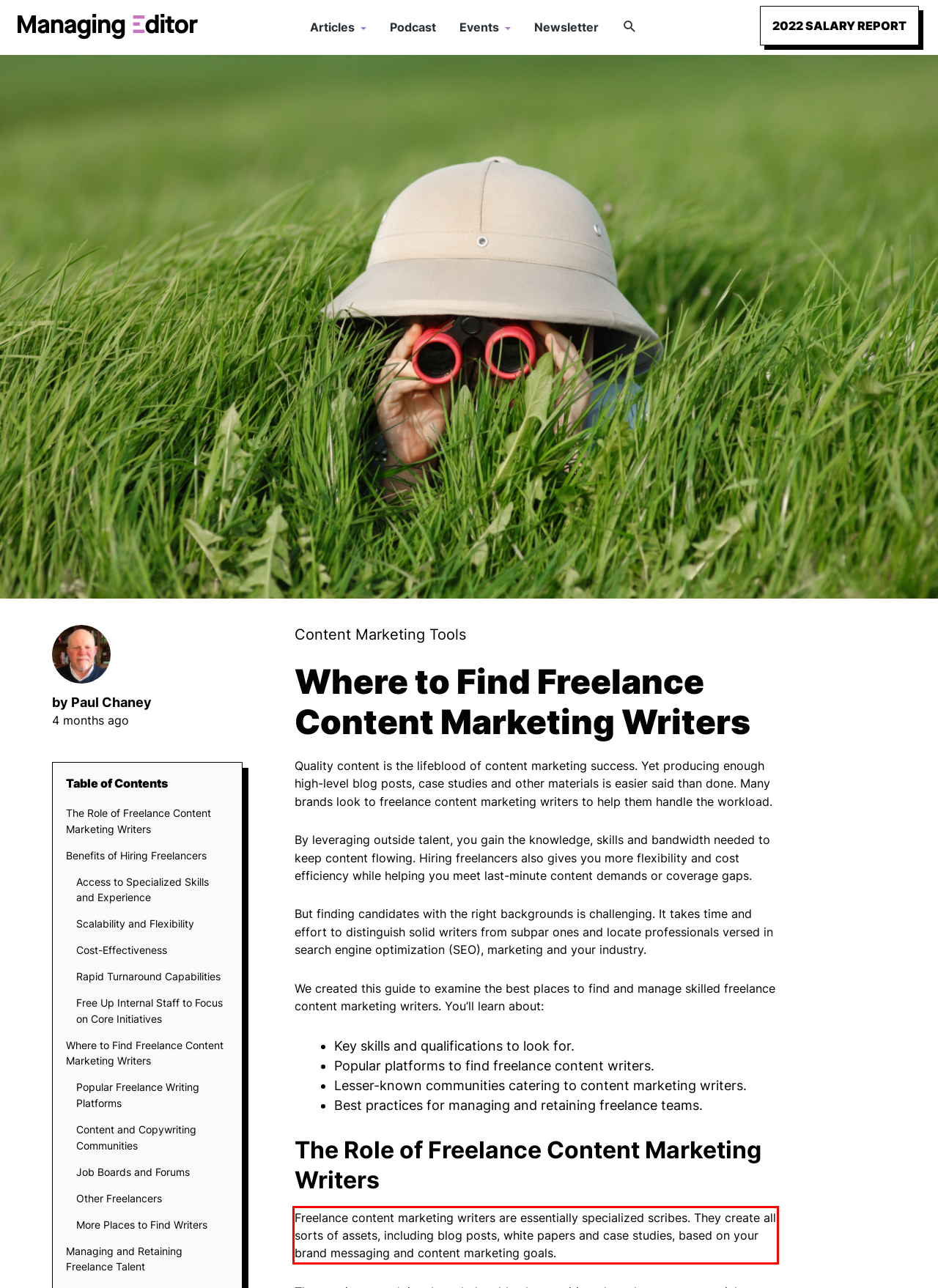Within the screenshot of the webpage, there is a red rectangle. Please recognize and generate the text content inside this red bounding box.

Freelance content marketing writers are essentially specialized scribes. They create all sorts of assets, including blog posts, white papers and case studies, based on your brand messaging and content marketing goals.